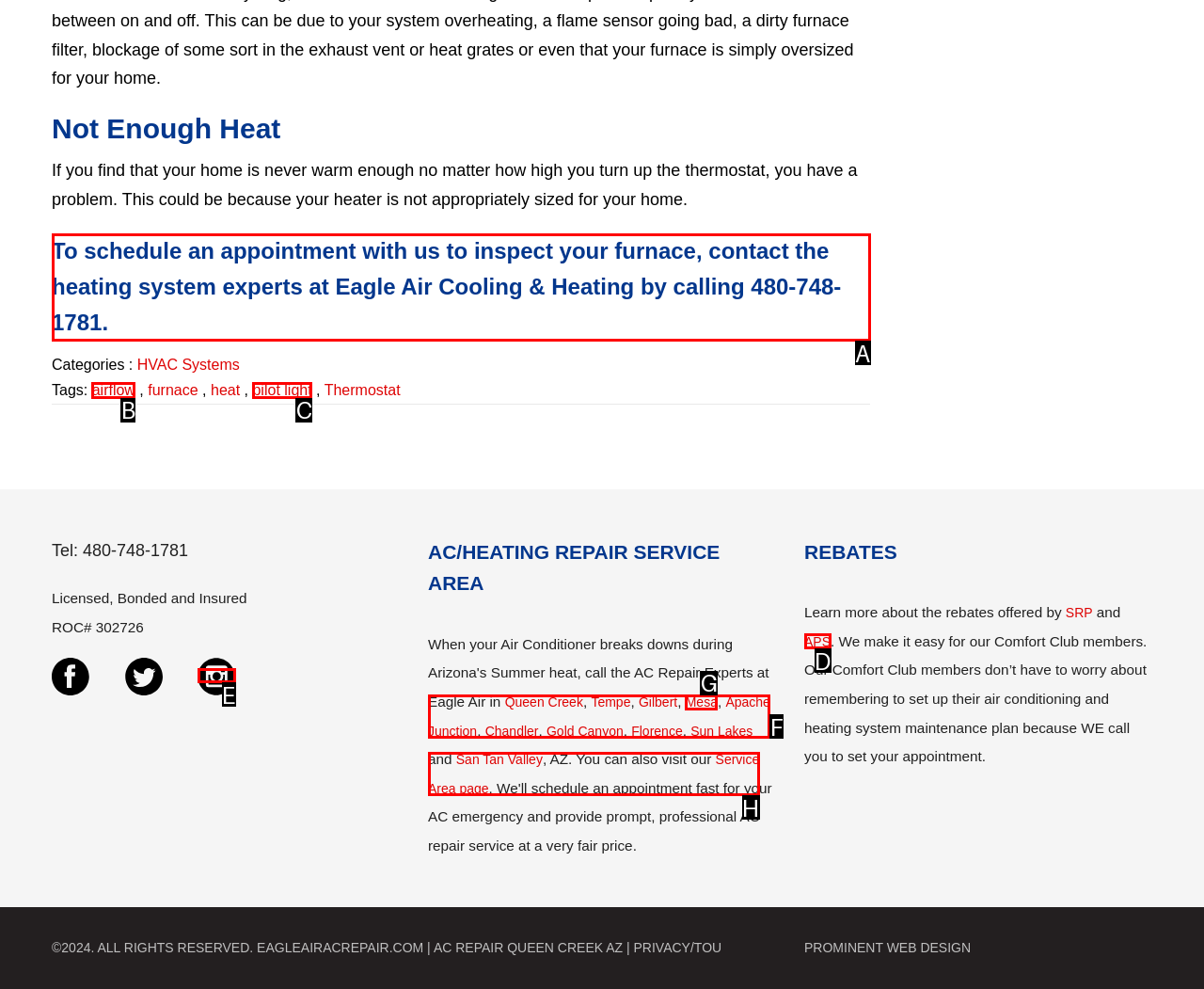Tell me which one HTML element you should click to complete the following task: Schedule an appointment with Eagle Air Cooling & Heating
Answer with the option's letter from the given choices directly.

A